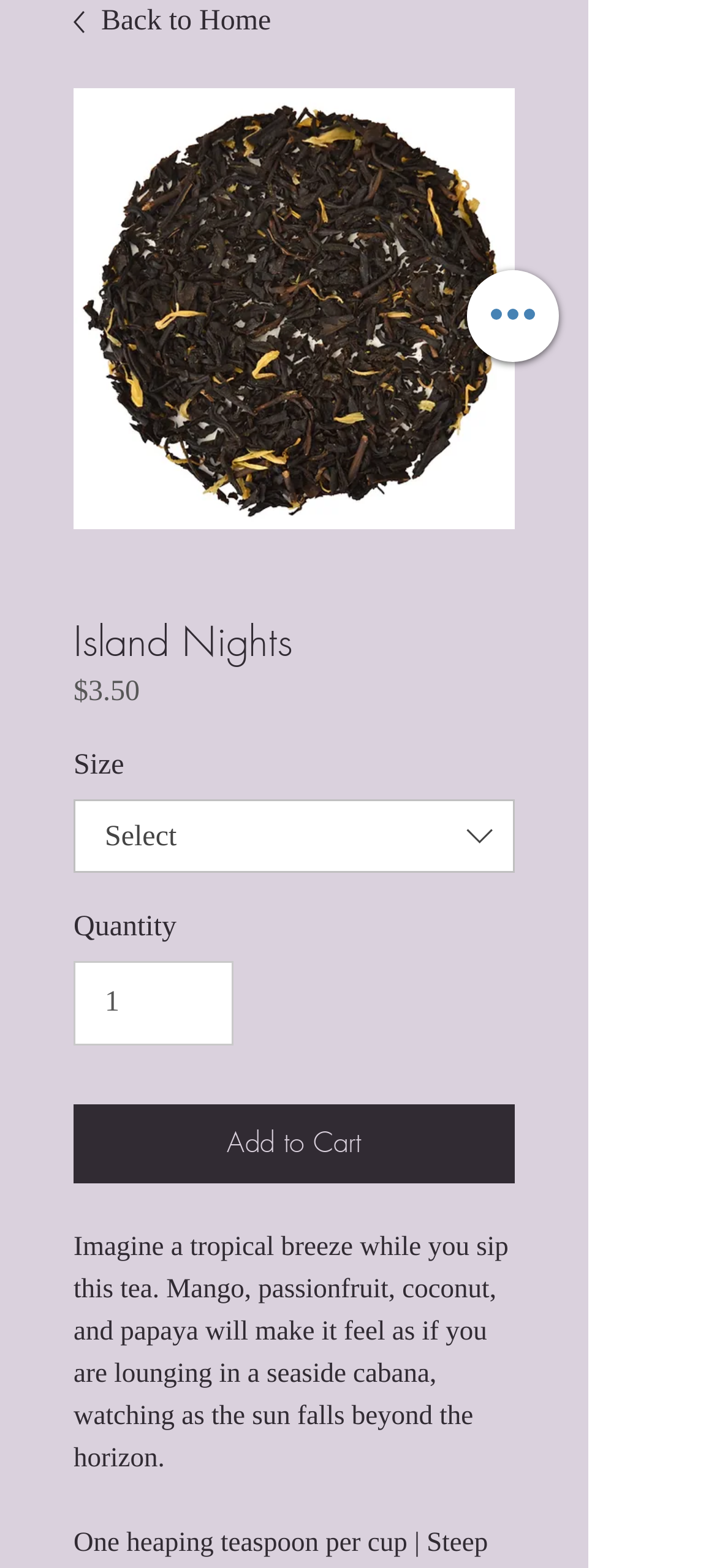Please provide the bounding box coordinate of the region that matches the element description: Add to Cart. Coordinates should be in the format (top-left x, top-left y, bottom-right x, bottom-right y) and all values should be between 0 and 1.

[0.103, 0.705, 0.718, 0.754]